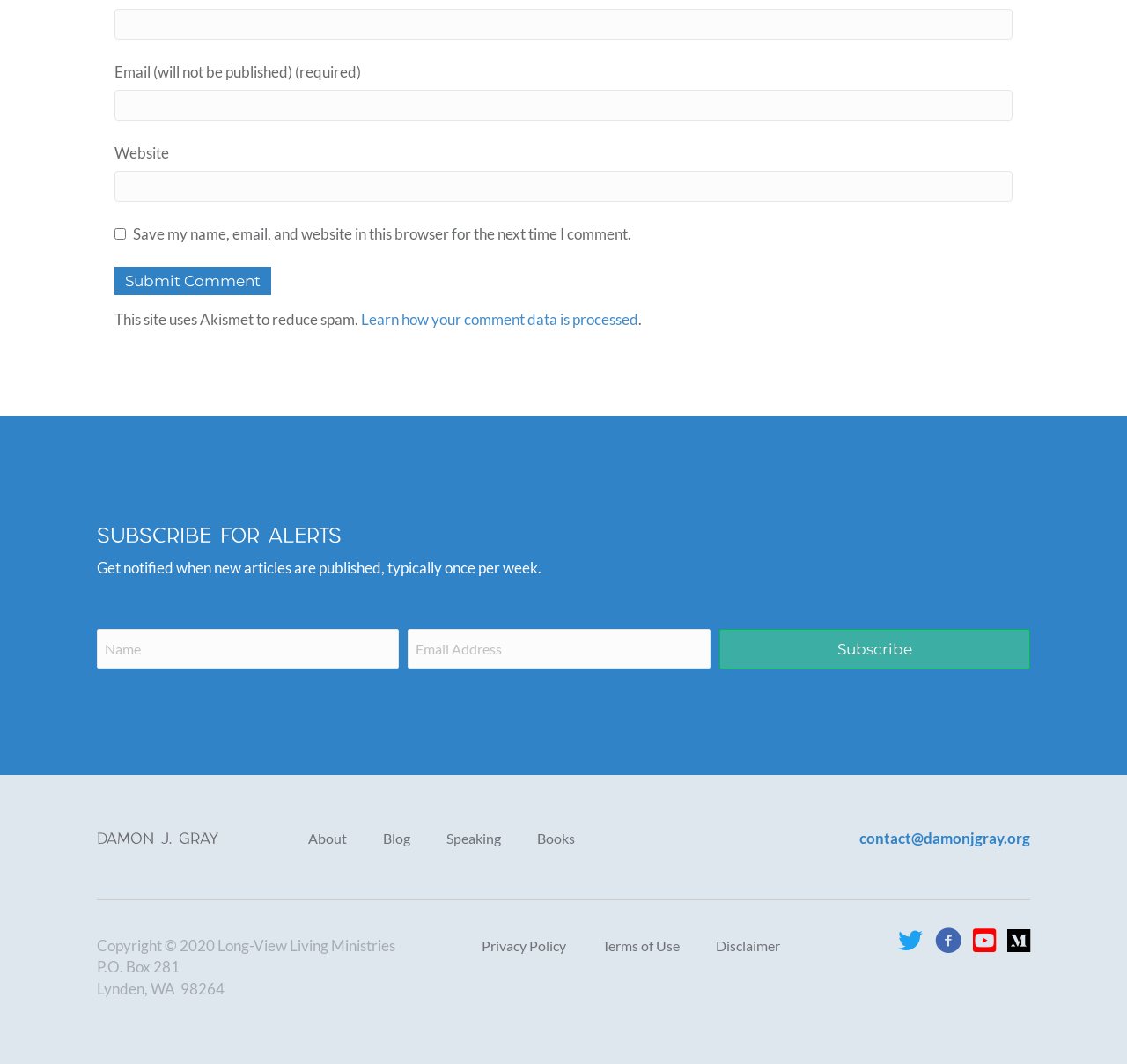Pinpoint the bounding box coordinates of the area that should be clicked to complete the following instruction: "Subscribe for alerts". The coordinates must be given as four float numbers between 0 and 1, i.e., [left, top, right, bottom].

[0.638, 0.591, 0.914, 0.629]